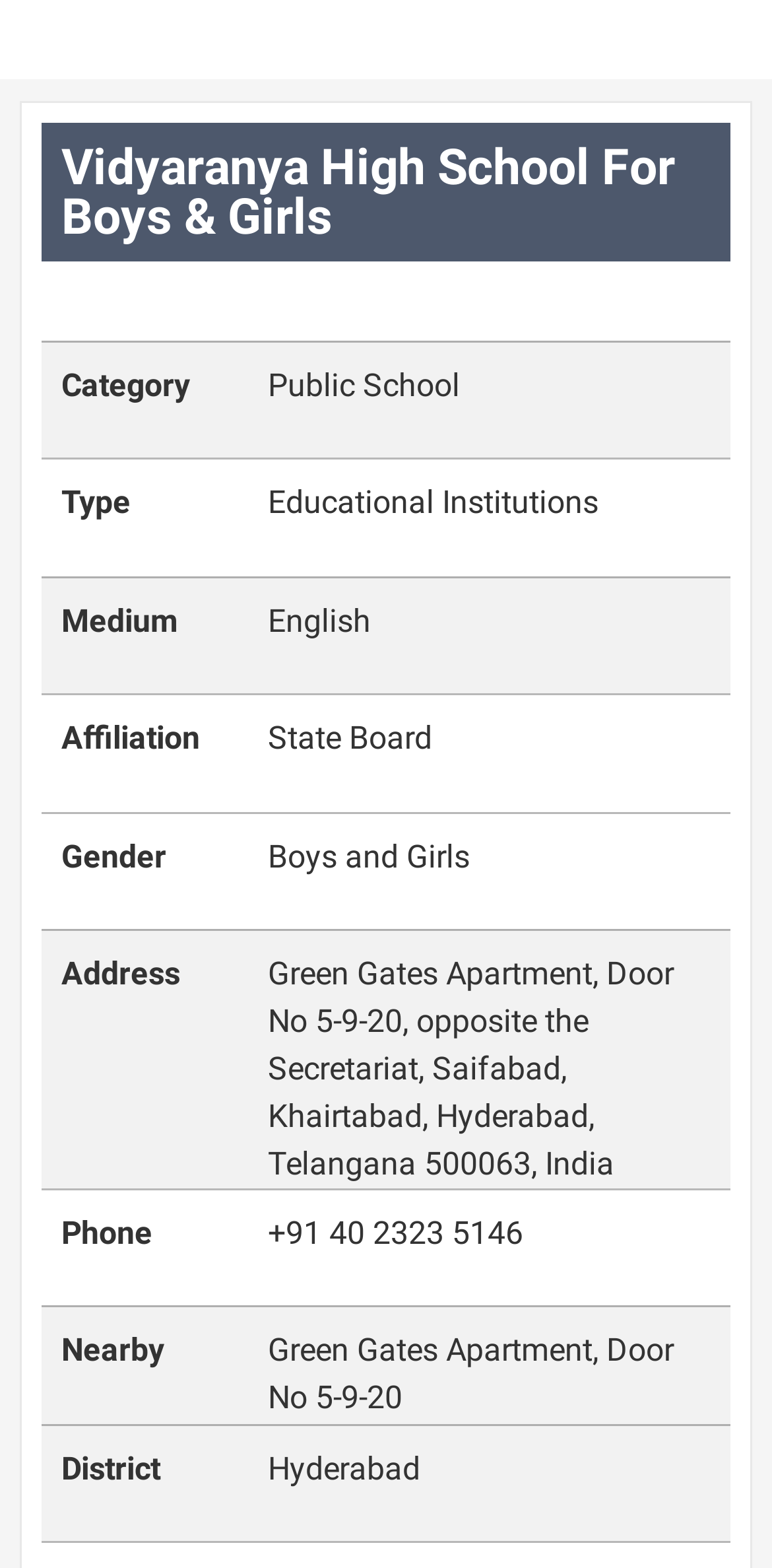What is the address of Vidyaranya High School?
Look at the image and provide a short answer using one word or a phrase.

Green Gates Apartment, Door No 5-9-20, opposite the Secretariat, Saifabad, Khairtabad, Hyderabad, Telangana 500063, India